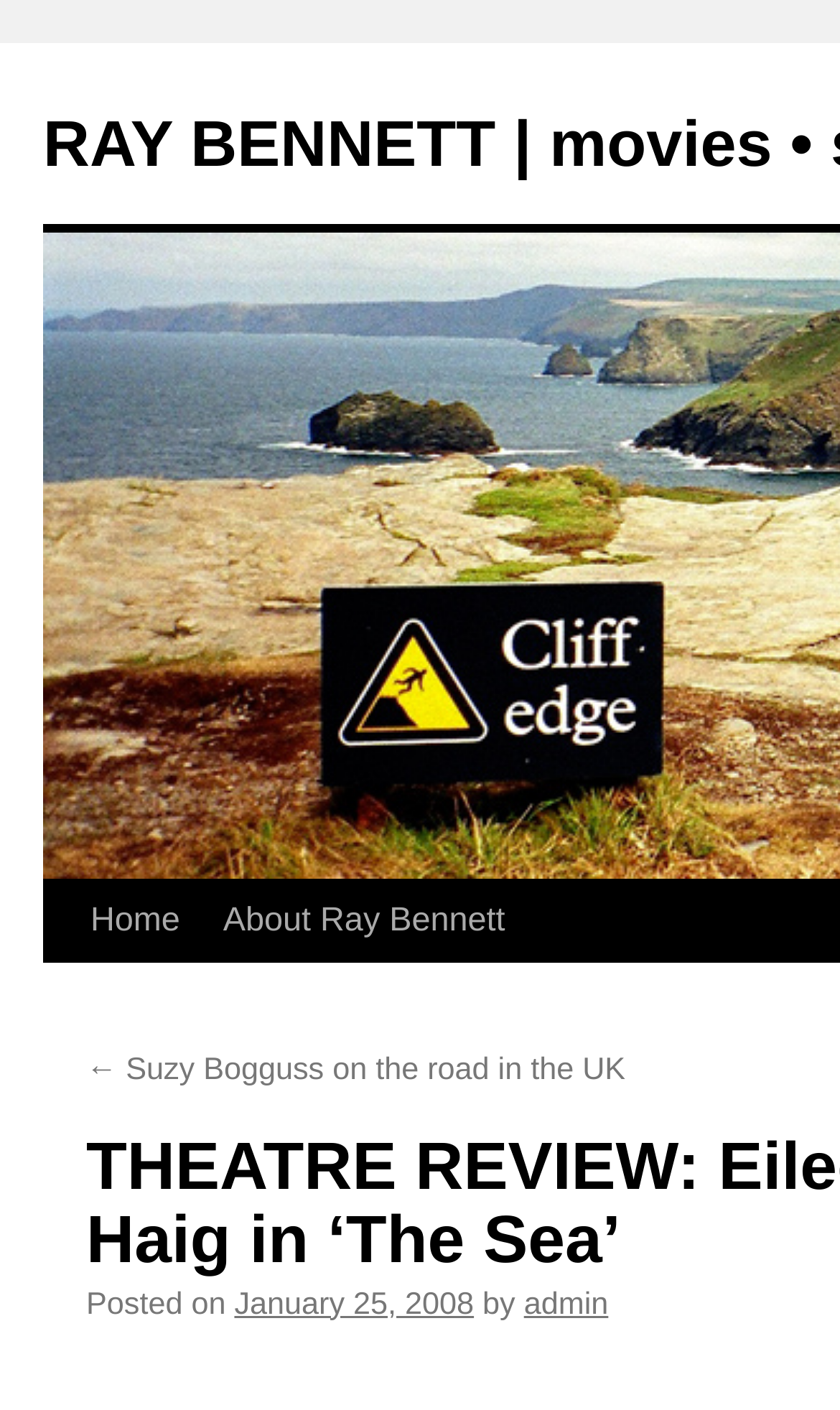Determine and generate the text content of the webpage's headline.

THEATRE REVIEW: Eileen Atkins, David Haig in ‘The Sea’